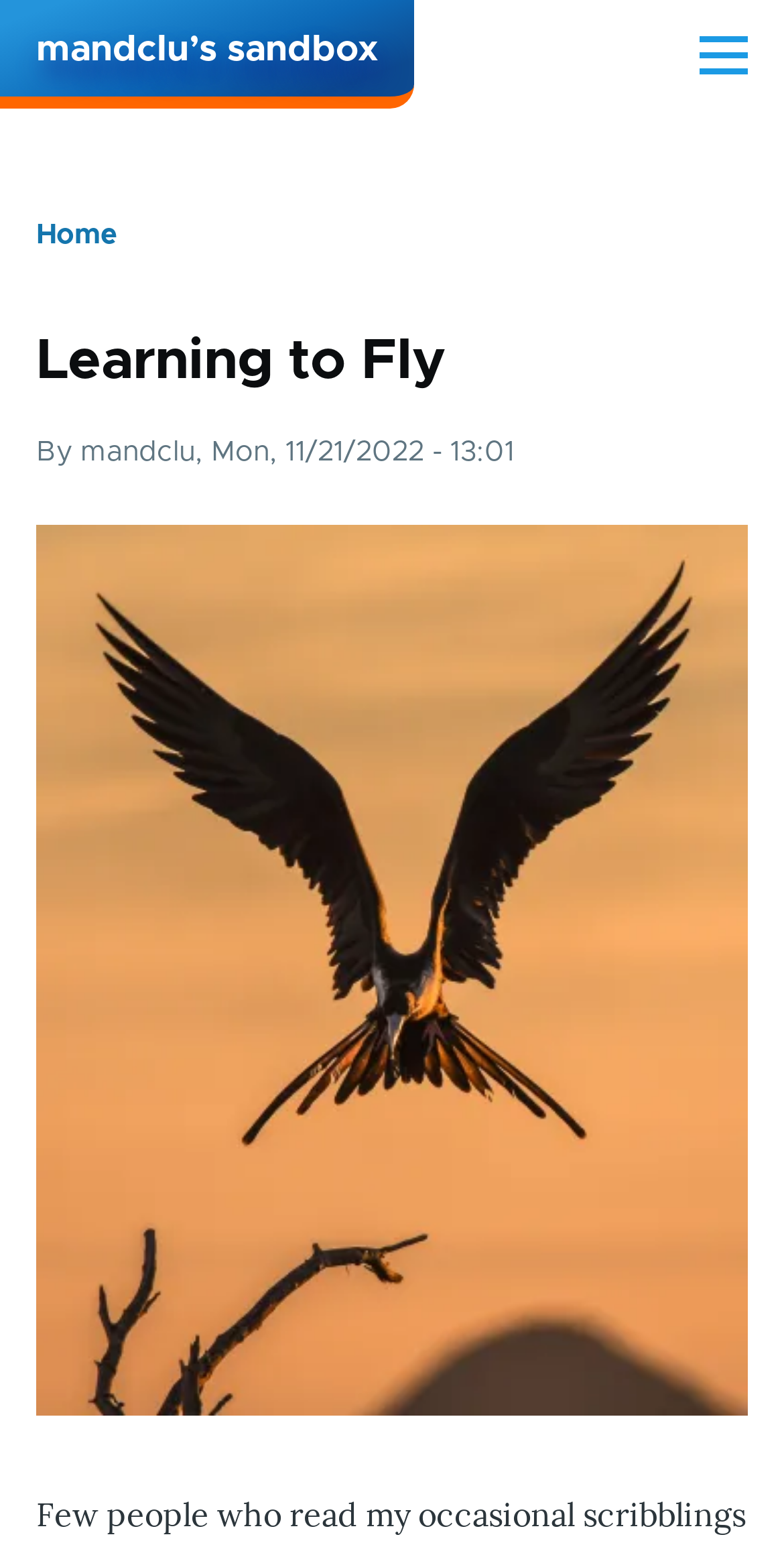What is the purpose of the 'Skip to main content' link?
Give a detailed and exhaustive answer to the question.

I inferred the purpose of the link by its text content, which says 'Skip to main content ➔'. This suggests that the link is meant to allow users to bypass the header section and go directly to the main content of the webpage.